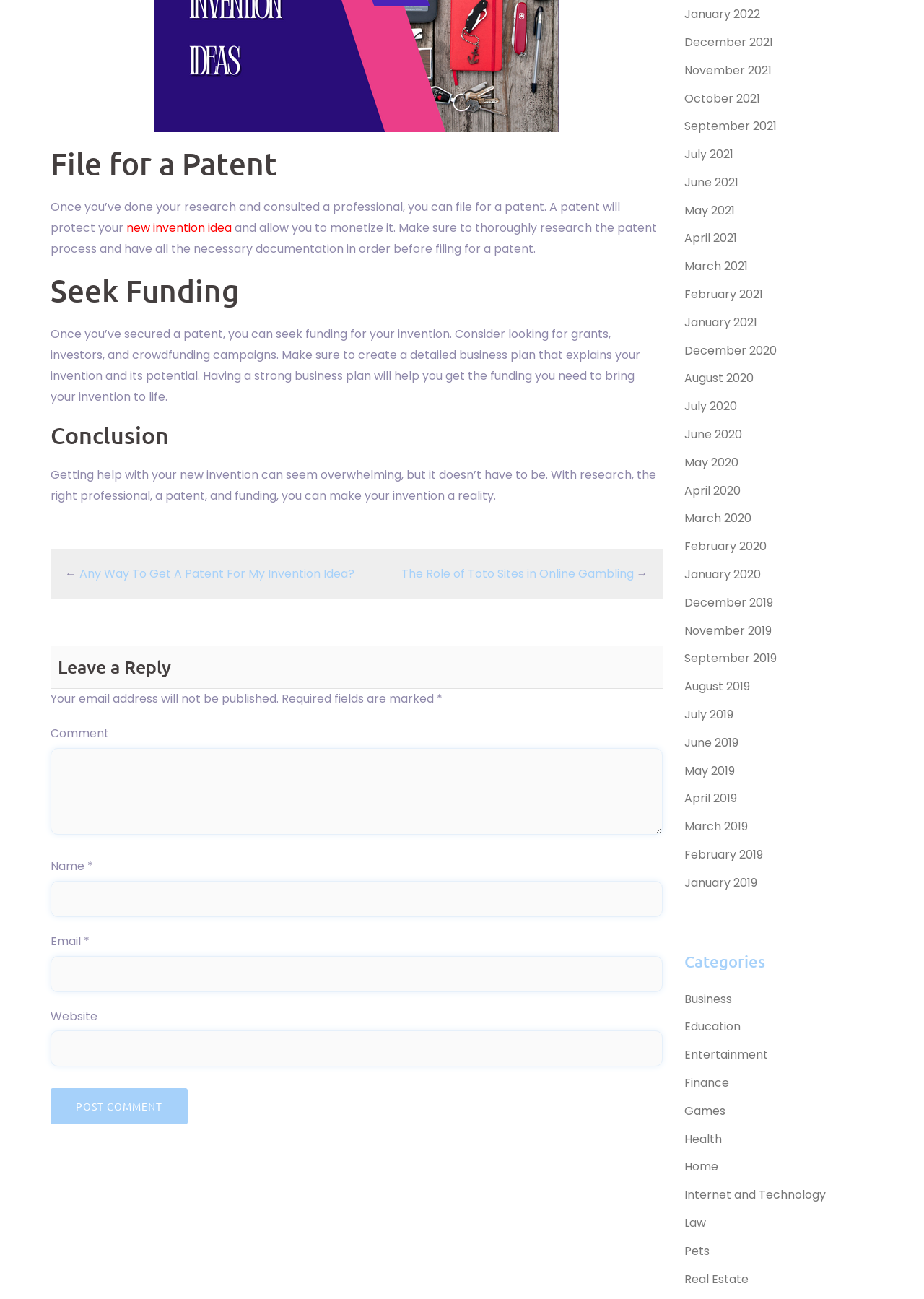Please determine the bounding box coordinates of the area that needs to be clicked to complete this task: 'Leave a comment in the 'Comment' field'. The coordinates must be four float numbers between 0 and 1, formatted as [left, top, right, bottom].

[0.055, 0.576, 0.717, 0.643]